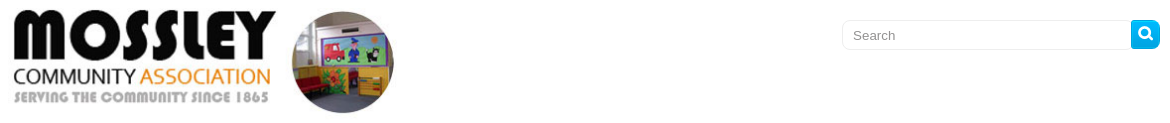What is the year mentioned in the tagline of the logo?
Please answer the question as detailed as possible.

The tagline 'SERVING THE COMMUNITY SINCE 1865' emphasizes the long-standing commitment of the organization to the local community, and the year 1865 is specifically mentioned as the starting point of this commitment.